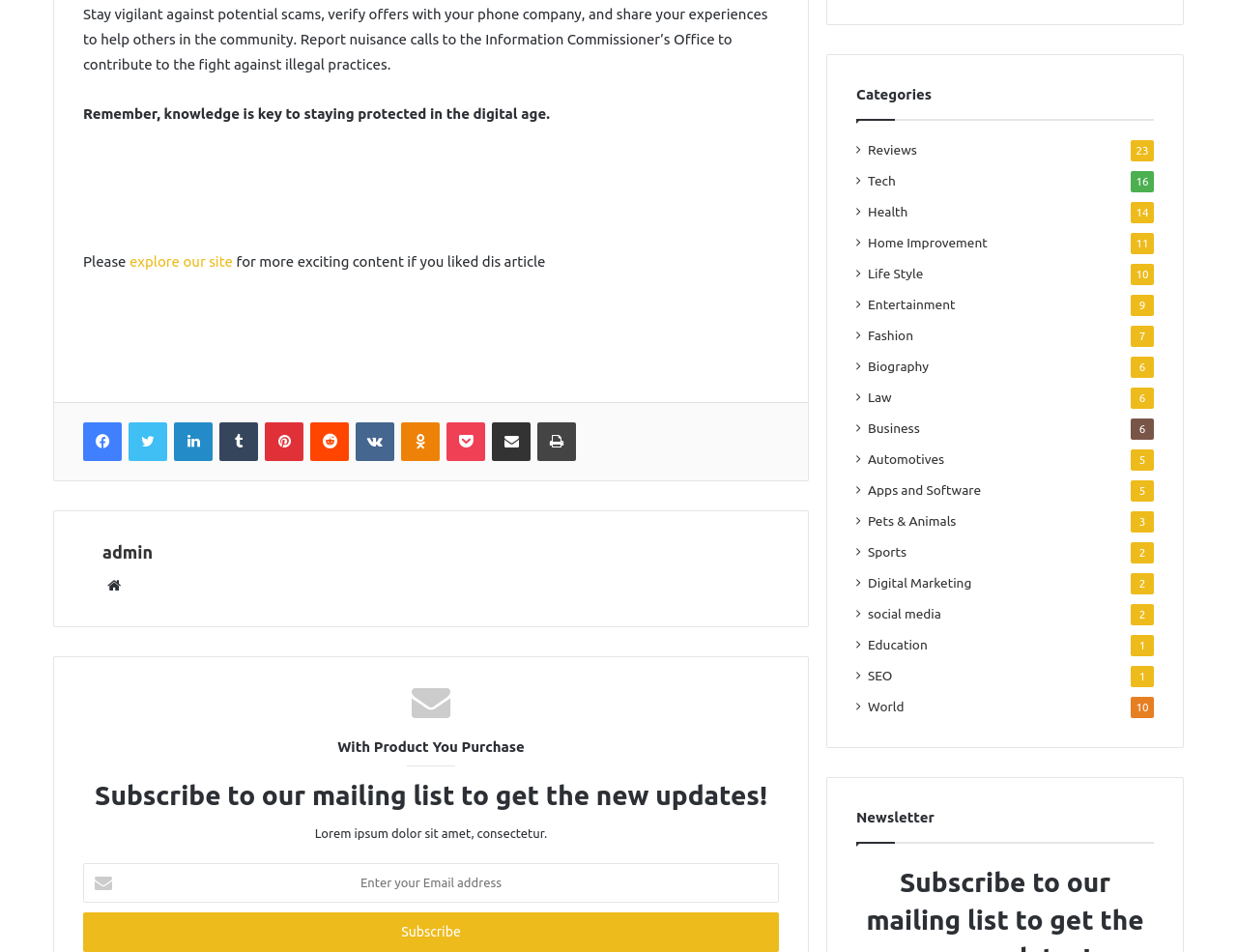What is the purpose of the social media links at the top of the page?
Based on the image, provide your answer in one word or phrase.

Share content